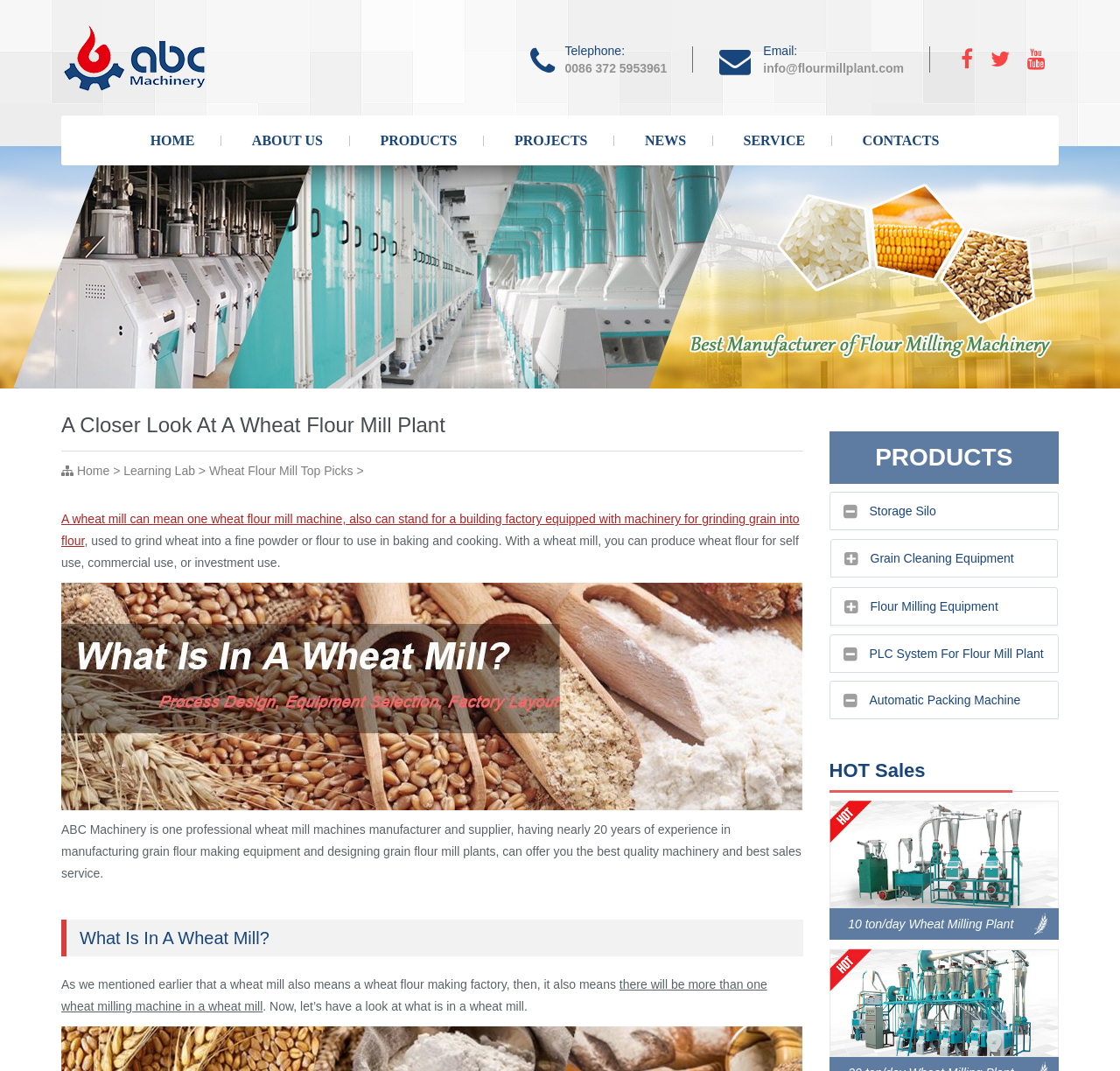What is a wheat mill?
Give a one-word or short phrase answer based on the image.

Wheat flour mill machine or factory